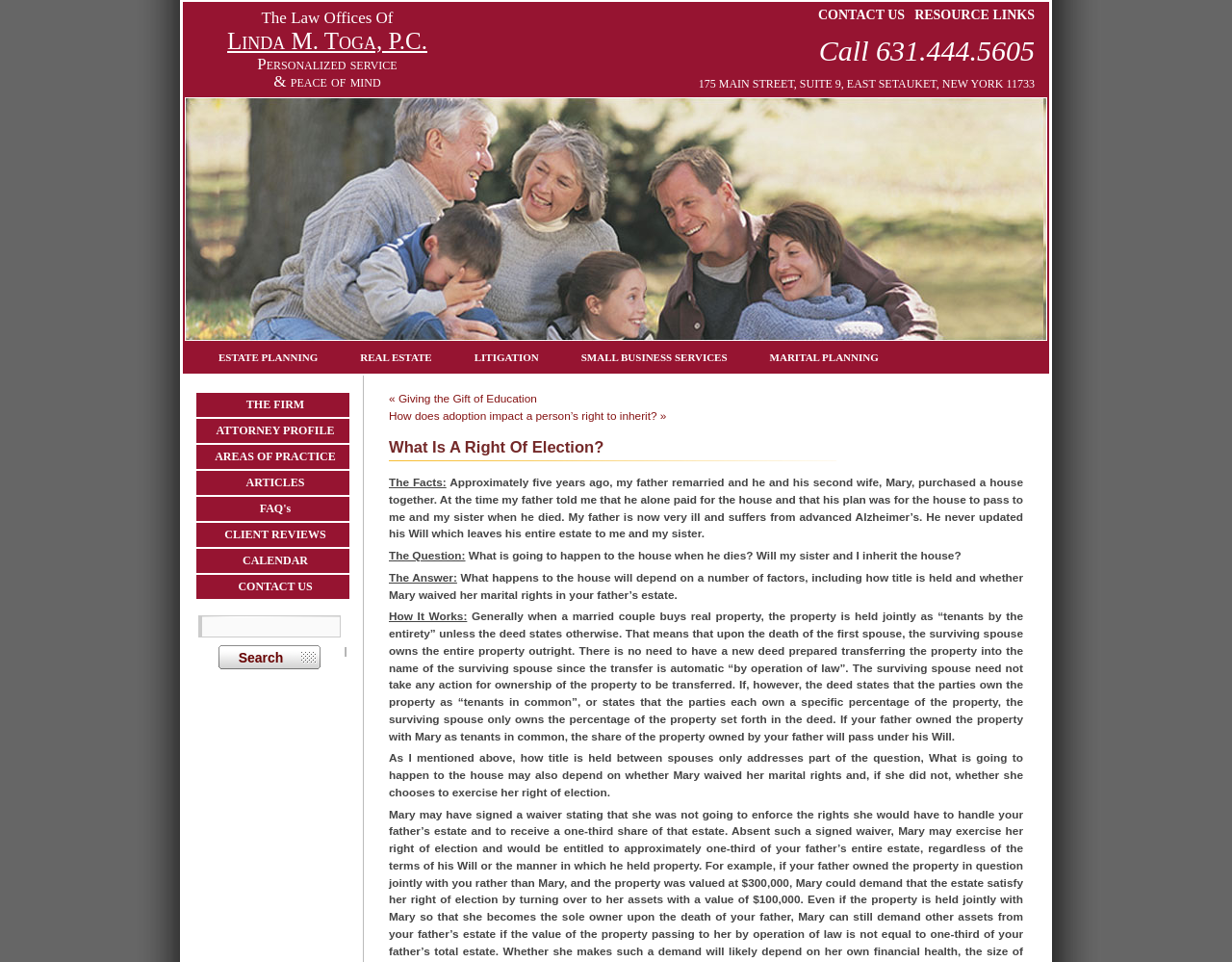What is the topic of the article on the webpage?
Using the image as a reference, answer the question in detail.

The topic of the article can be inferred from the heading element 'What Is A Right Of Election?' which is located in the main content area of the webpage.